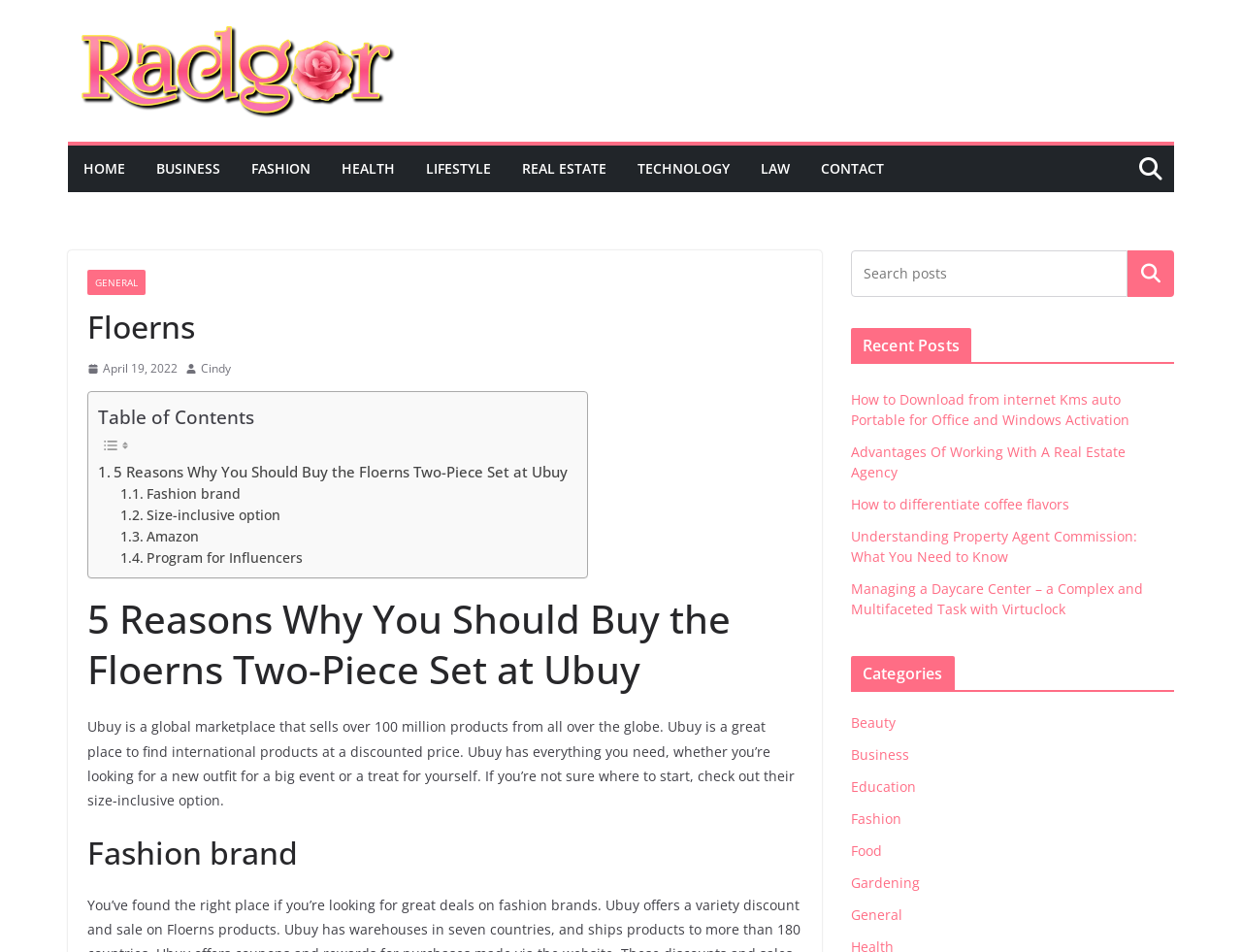Illustrate the webpage's structure and main components comprehensively.

The webpage appears to be a blog or news website with a global marketplace theme. At the top, there is a logo "Radgor" with a corresponding image, followed by a navigation menu with links to various categories such as "HOME", "BUSINESS", "FASHION", and more.

Below the navigation menu, there is a header section with a heading "Floerns" and a subheading "April 19, 2022". This section also contains an image and a time element.

The main content area is divided into two columns. The left column contains a table of contents with links to various articles, including "5 Reasons Why You Should Buy the Floerns Two-Piece Set at Ubuy", "Fashion brand", and more. There are also two images and a static text element with the title "Table of Contents".

The right column contains a section with a heading "5 Reasons Why You Should Buy the Floerns Two-Piece Set at Ubuy" and a paragraph of text describing Ubuy as a global marketplace that sells over 100 million products from all over the globe. Below this section, there are two more headings, "Fashion brand" and "Size-inclusive option", with corresponding links.

Further down the page, there is a search bar with a search box and a "Search" button. Below the search bar, there is a section with a heading "Recent Posts" and a list of links to various articles, including "How to Download from internet Kms auto Portable for Office and Windows Activation", "Advantages Of Working With A Real Estate Agency", and more. There is also a section with a heading "Categories" and a list of links to various categories such as "Beauty", "Business", "Education", and more.